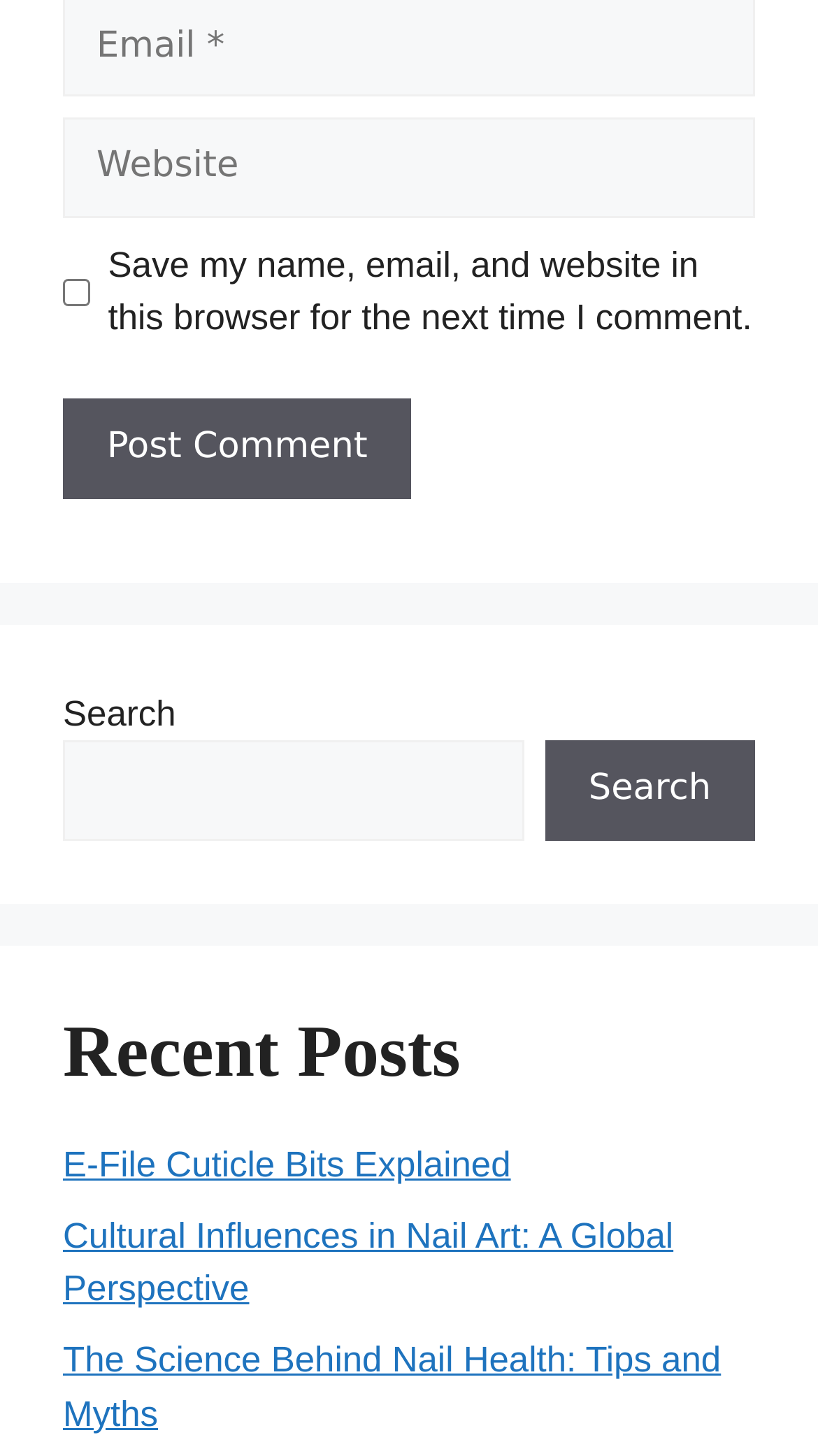Determine the bounding box coordinates of the clickable area required to perform the following instruction: "Post a comment". The coordinates should be represented as four float numbers between 0 and 1: [left, top, right, bottom].

[0.077, 0.274, 0.503, 0.343]